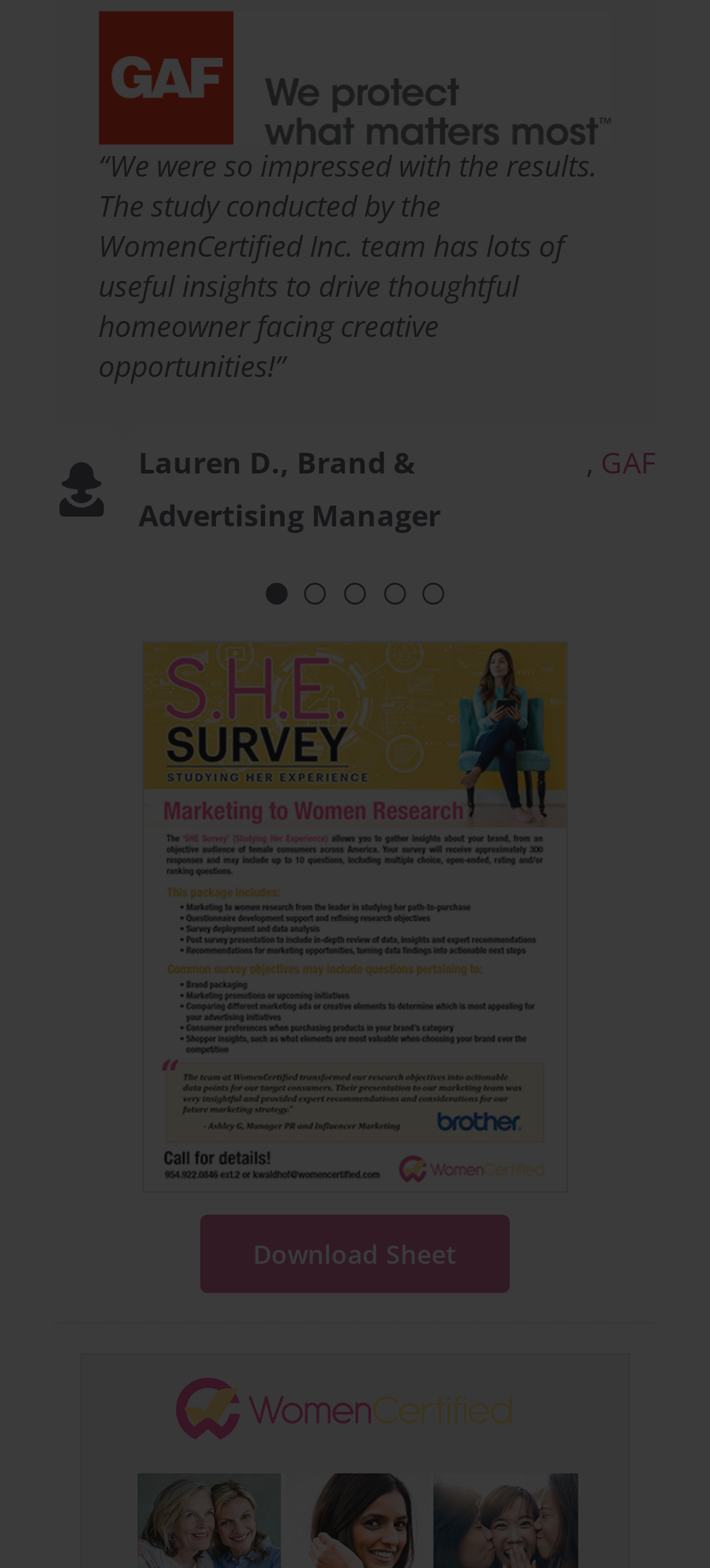Identify the bounding box coordinates of the specific part of the webpage to click to complete this instruction: "Click on 'Trouver des produits'".

None